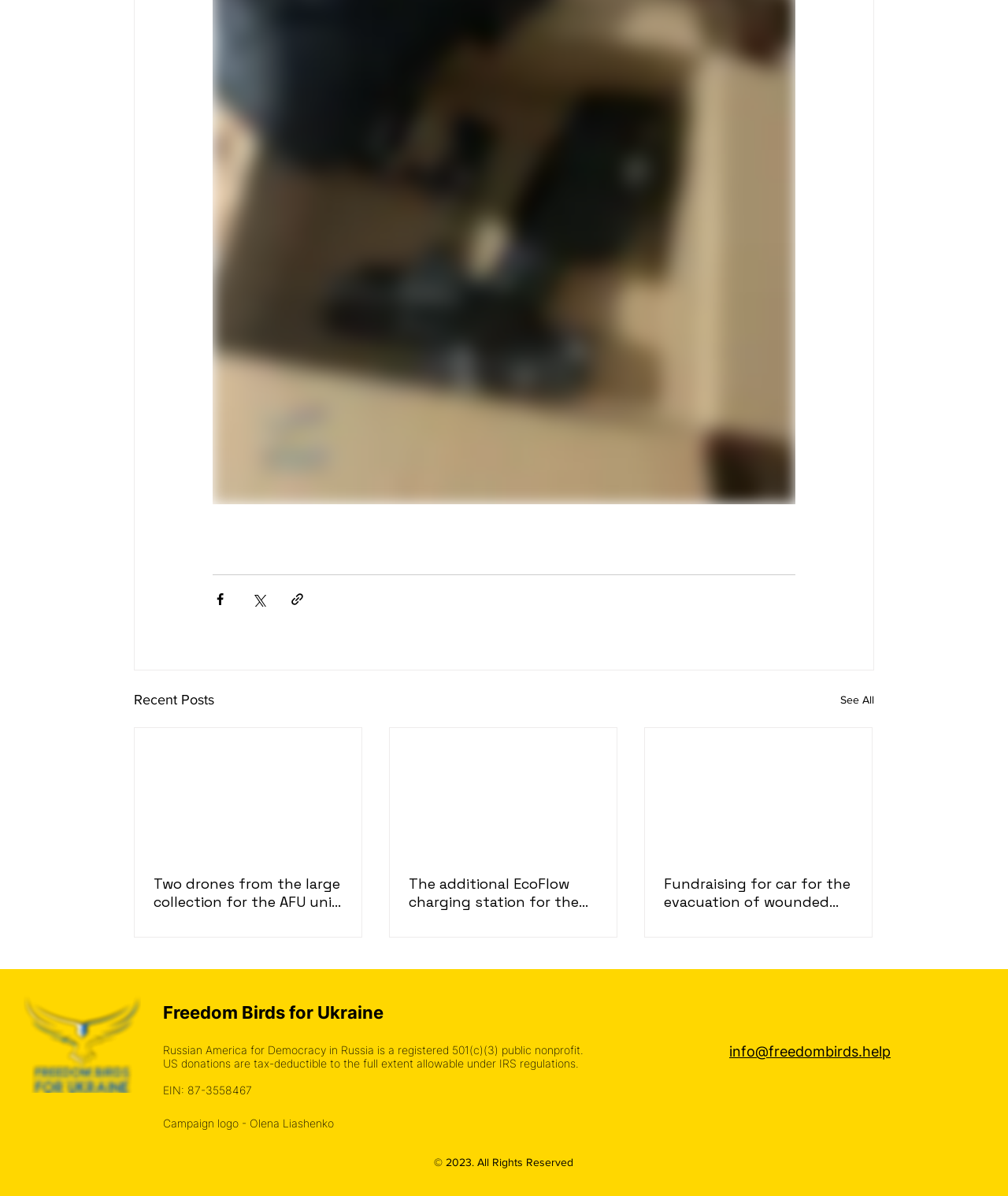Analyze the image and answer the question with as much detail as possible: 
What is the name of the organization?

I found the organization's name in the link 'Freedom Birds for Ukraine' and also in the logo image description.